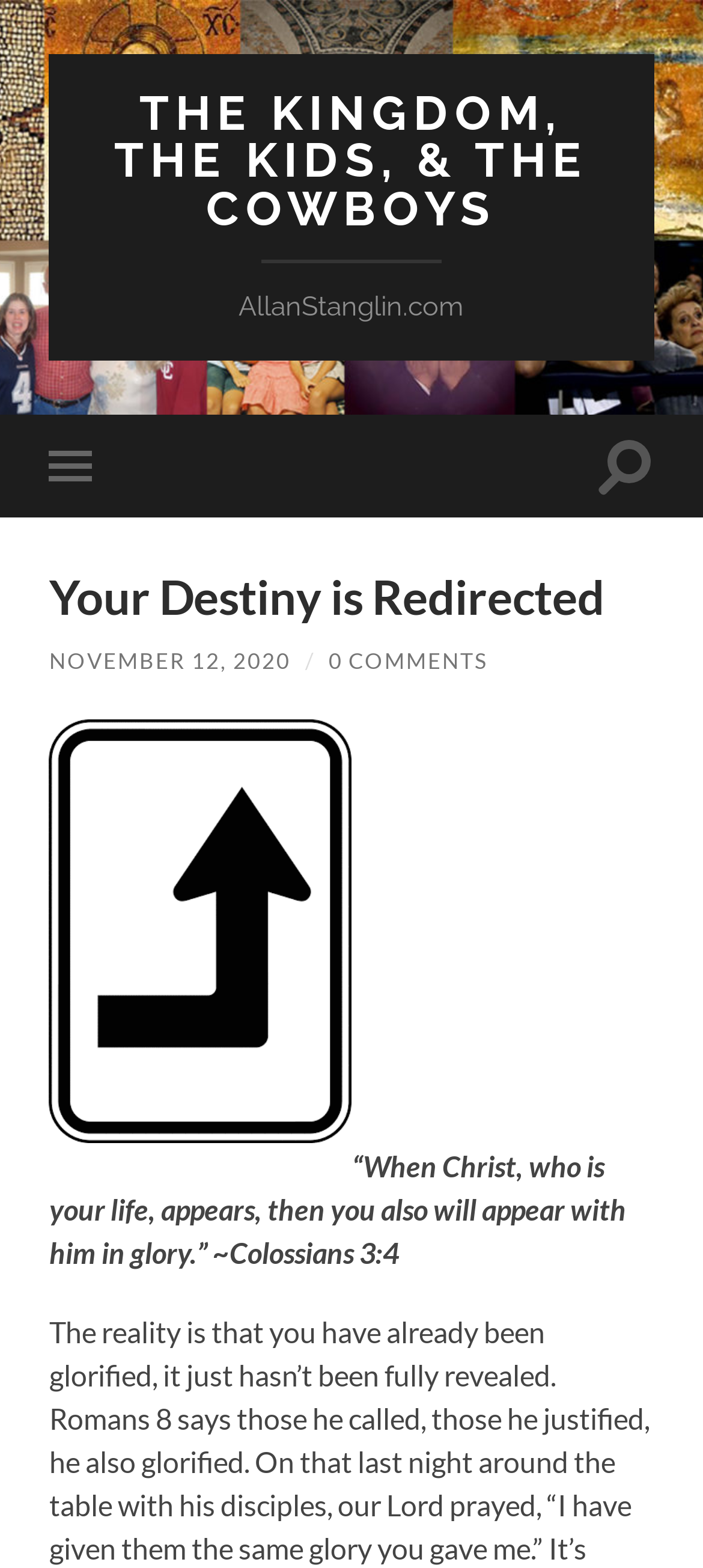How many comments are there on the latest article?
Use the information from the screenshot to give a comprehensive response to the question.

The number of comments on the latest article can be found below the main heading, where it says '0 COMMENTS' in a link element.